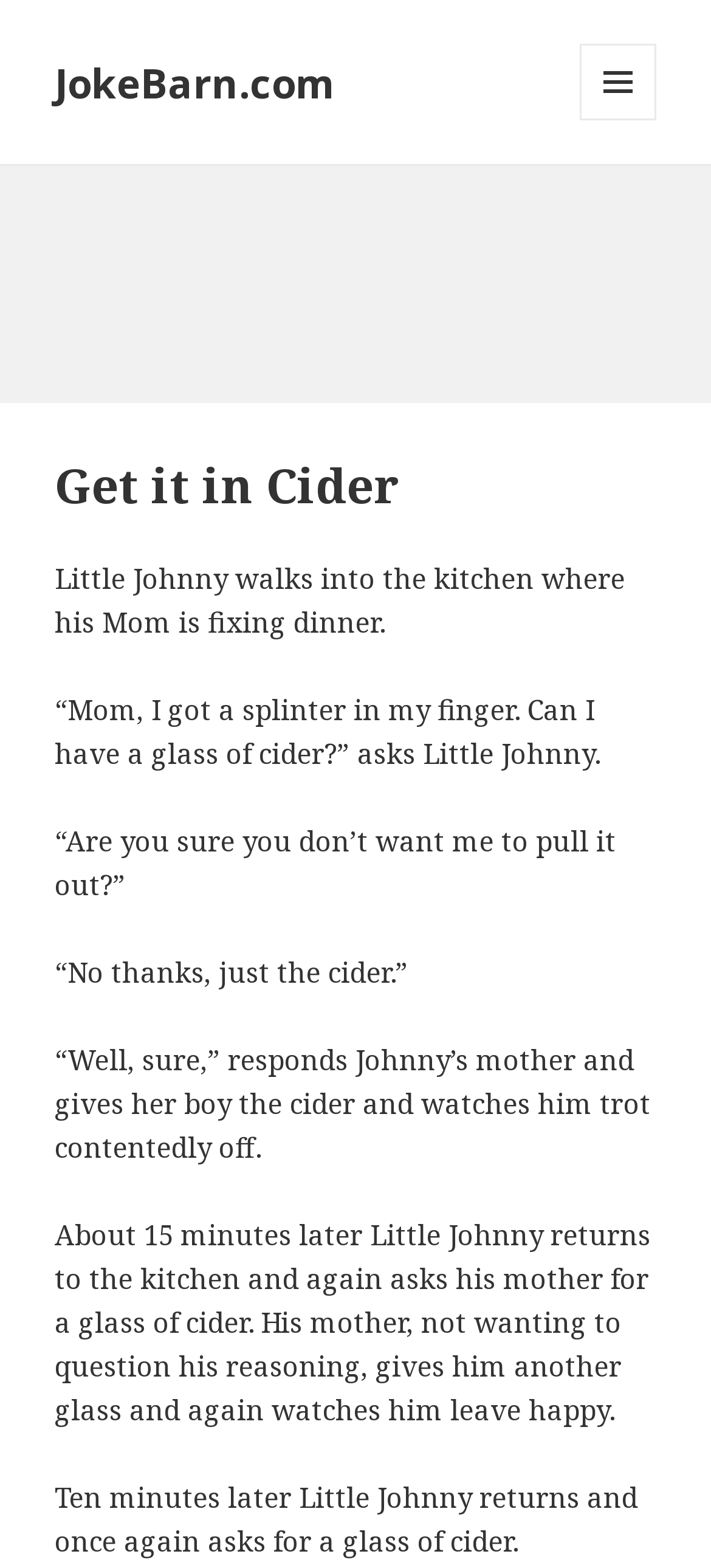What is the name of the website?
Refer to the image and answer the question using a single word or phrase.

JokeBarn.com